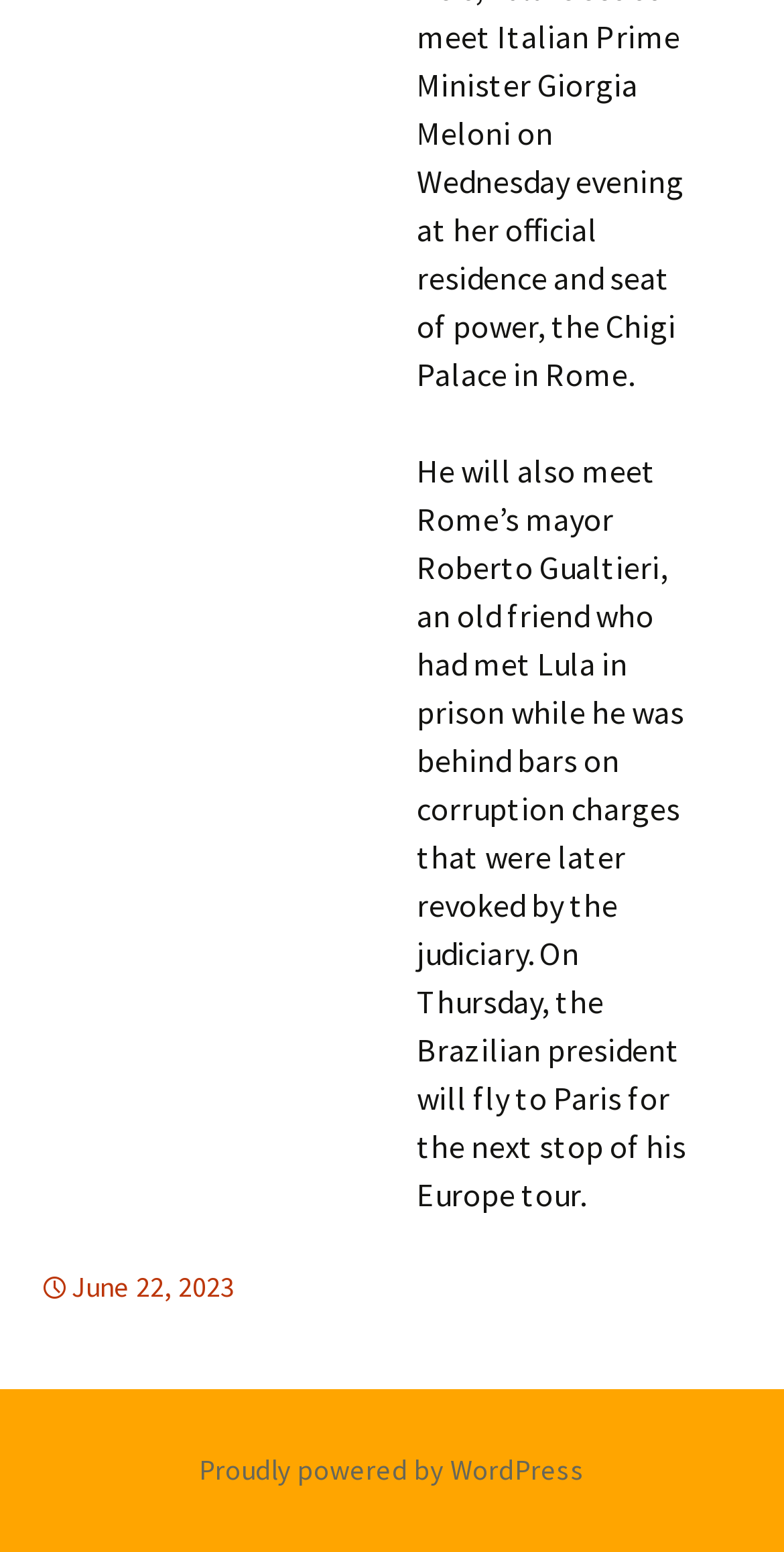Who will meet Rome's mayor?
Look at the image and answer the question using a single word or phrase.

Lula